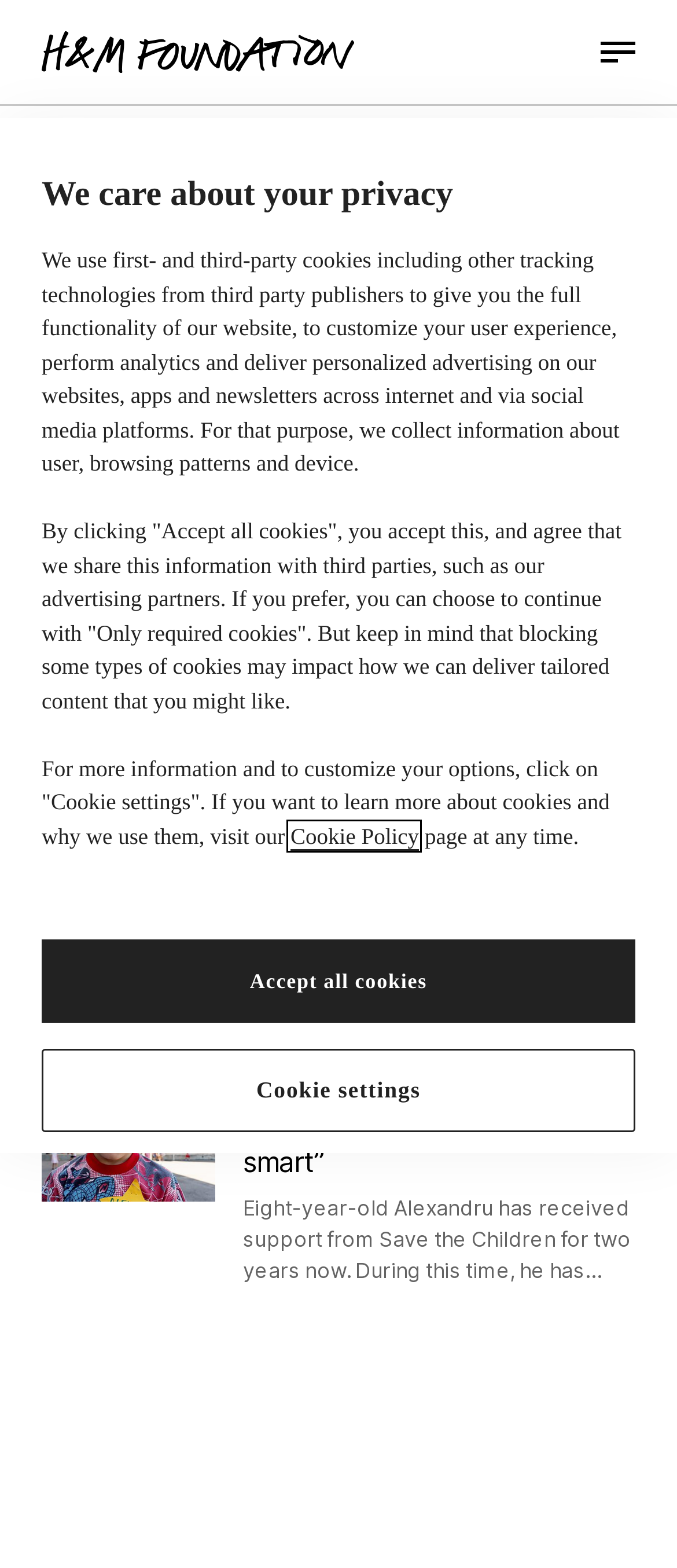Bounding box coordinates should be in the format (top-left x, top-left y, bottom-right x, bottom-right y) and all values should be floating point numbers between 0 and 1. Determine the bounding box coordinate for the UI element described as: Press inquiries →

[0.062, 0.608, 0.343, 0.627]